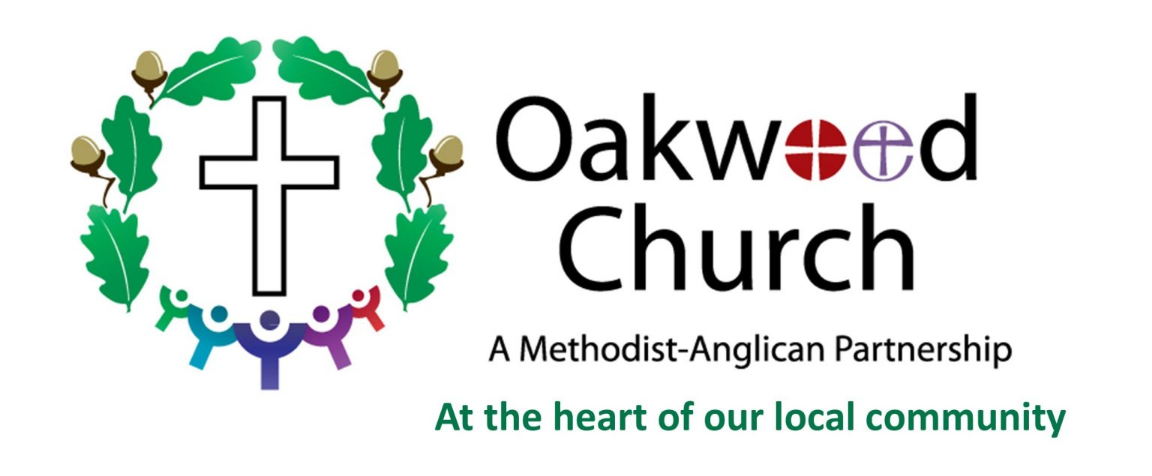What surrounds the cross in the logo?
Could you please answer the question thoroughly and with as much detail as possible?

The cross is surrounded by a vibrant circle of stylized figures in various colors, which indicates community and inclusivity, and reinforces the church's connection to its congregation and the local community.